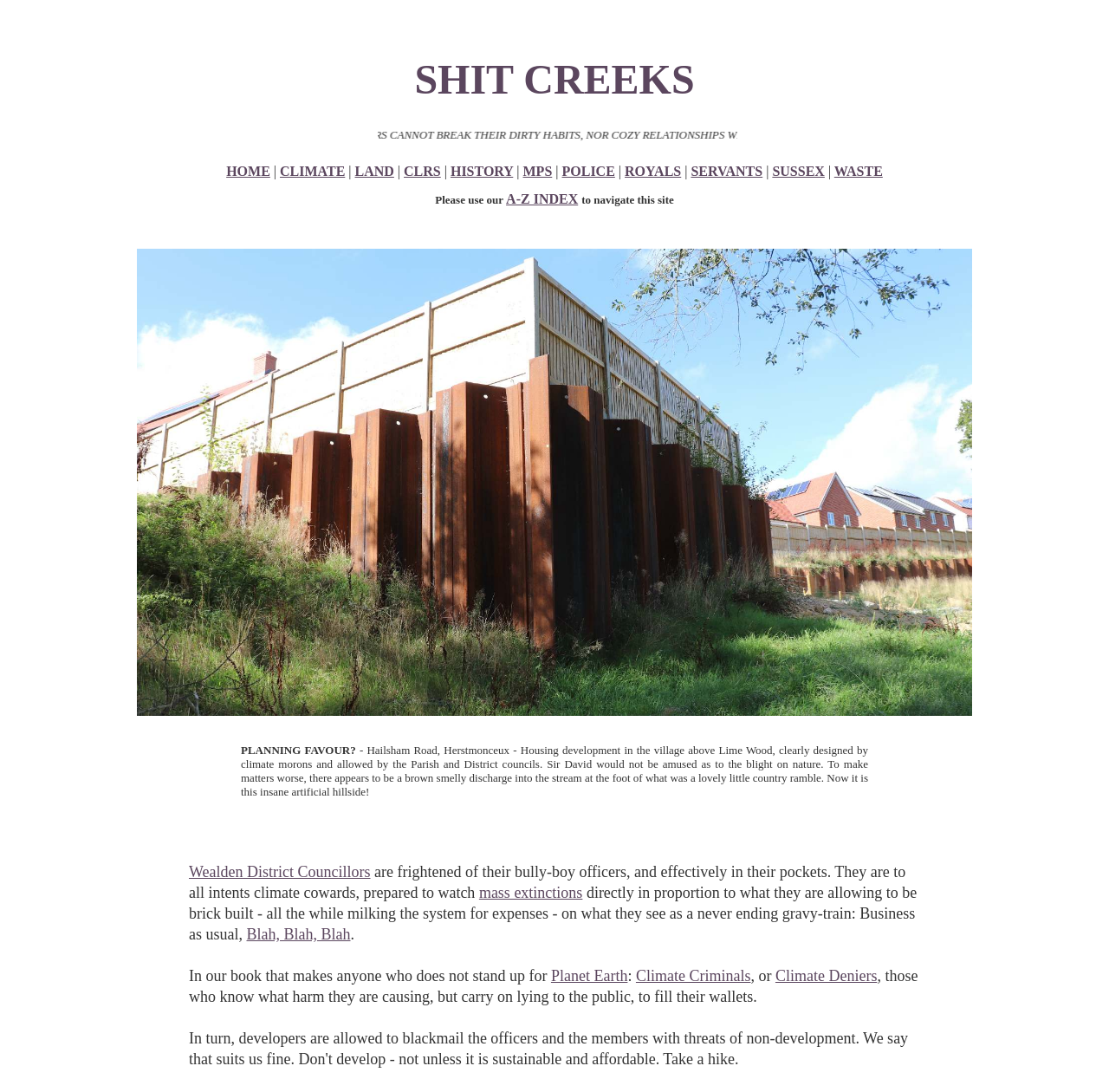What is the purpose of the A-Z INDEX?
Examine the image and provide an in-depth answer to the question.

The text 'Please use our A-Z INDEX to navigate this site' suggests that the A-Z INDEX is a tool provided to help users navigate the website.